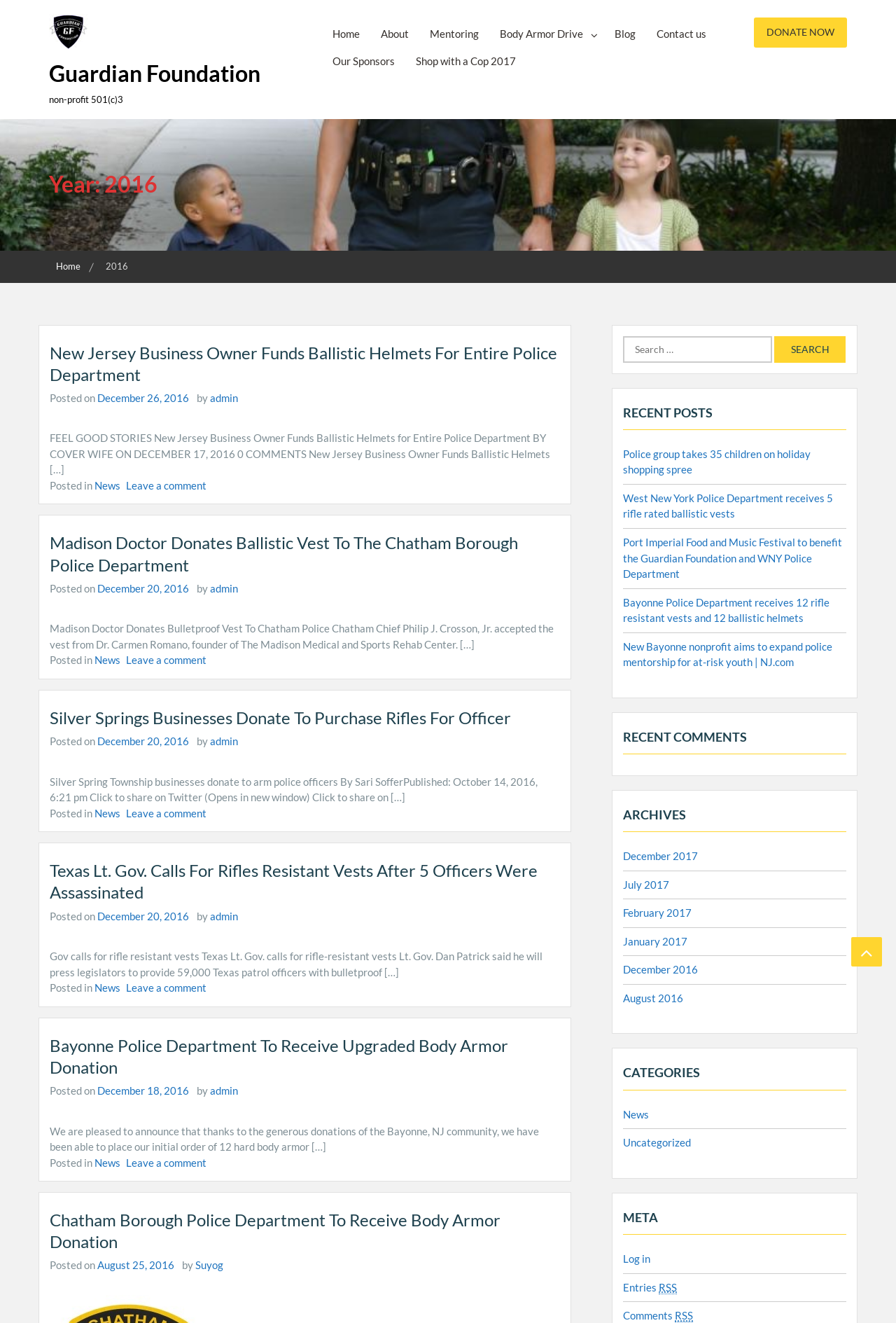Find and indicate the bounding box coordinates of the region you should select to follow the given instruction: "Click on the 'DONATE NOW' button".

[0.841, 0.013, 0.945, 0.036]